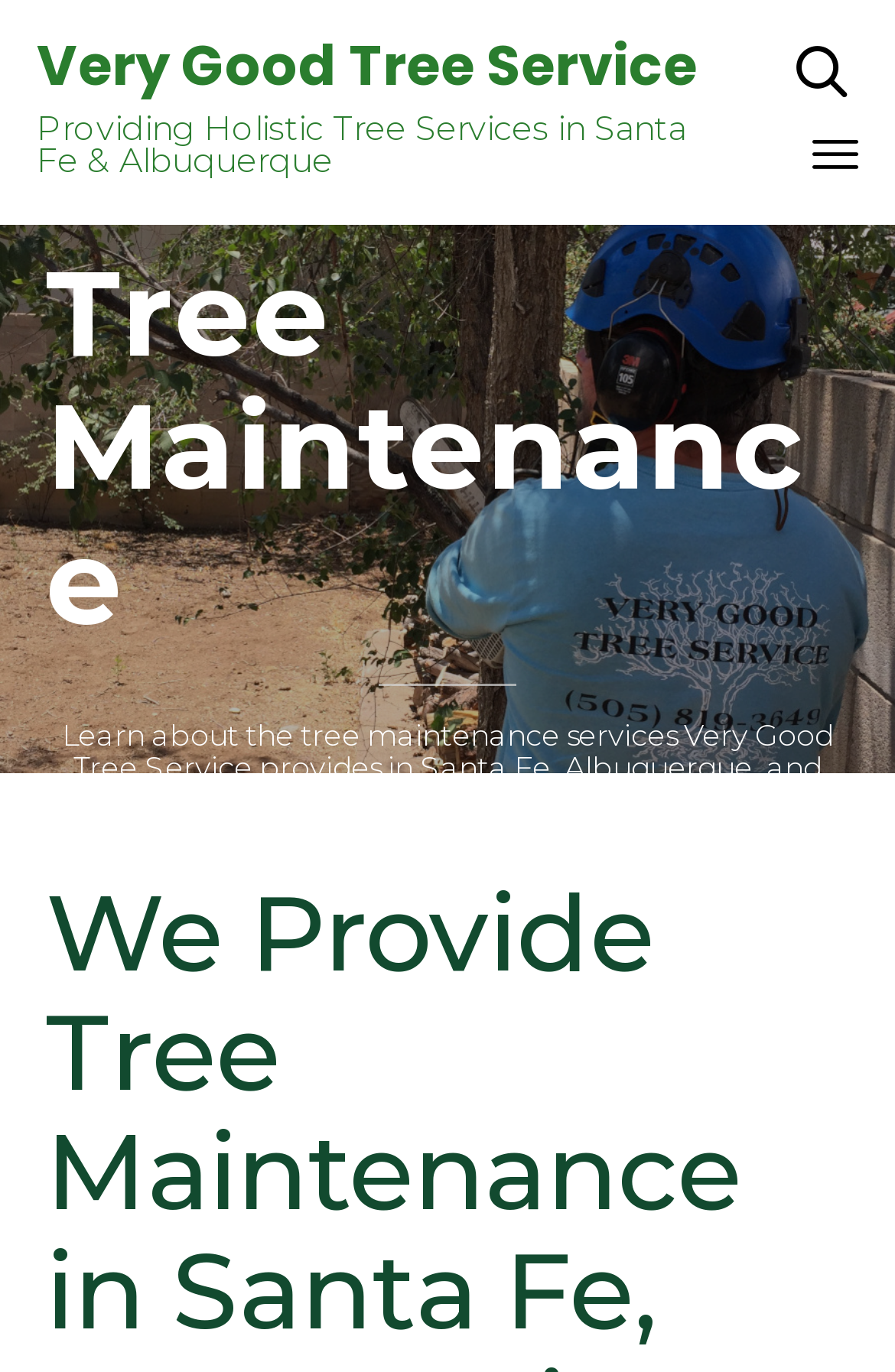From the screenshot, find the bounding box of the UI element matching this description: "Very Good Tree Service". Supply the bounding box coordinates in the form [left, top, right, bottom], each a float between 0 and 1.

[0.041, 0.025, 0.779, 0.073]